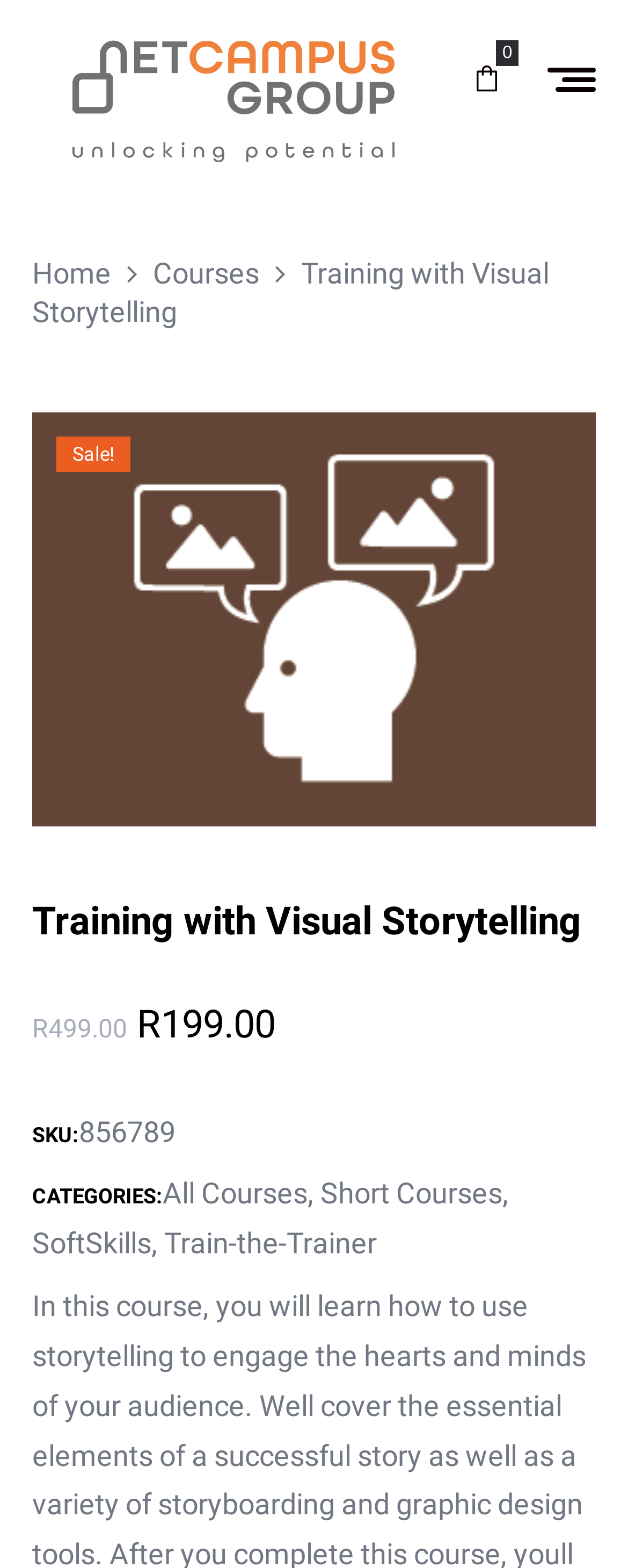Extract the bounding box coordinates for the UI element described as: "title="Training with Visual Storytelling"".

[0.051, 0.382, 0.949, 0.404]